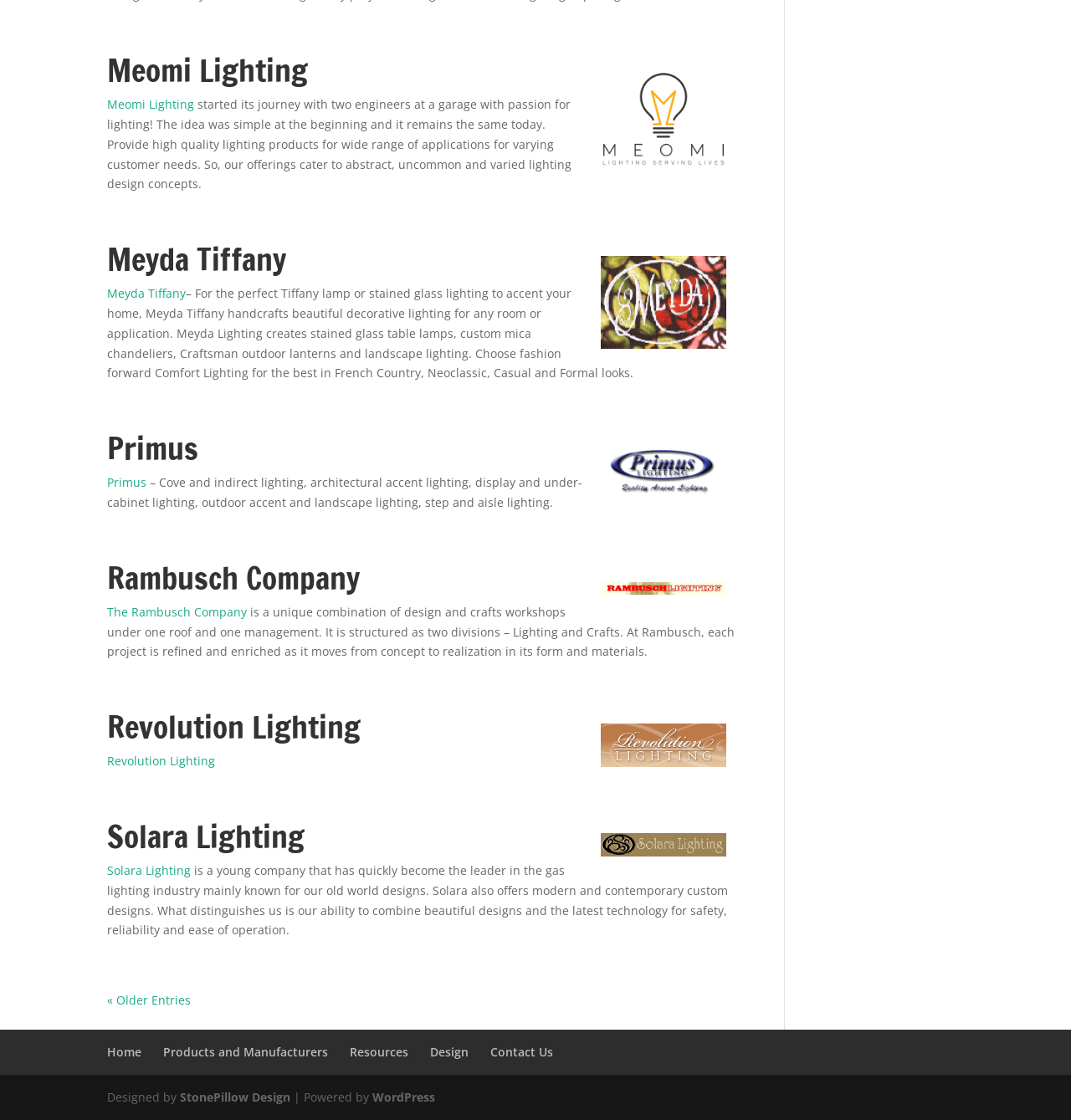Kindly determine the bounding box coordinates of the area that needs to be clicked to fulfill this instruction: "Click on Meomi Lighting".

[0.561, 0.135, 0.678, 0.149]